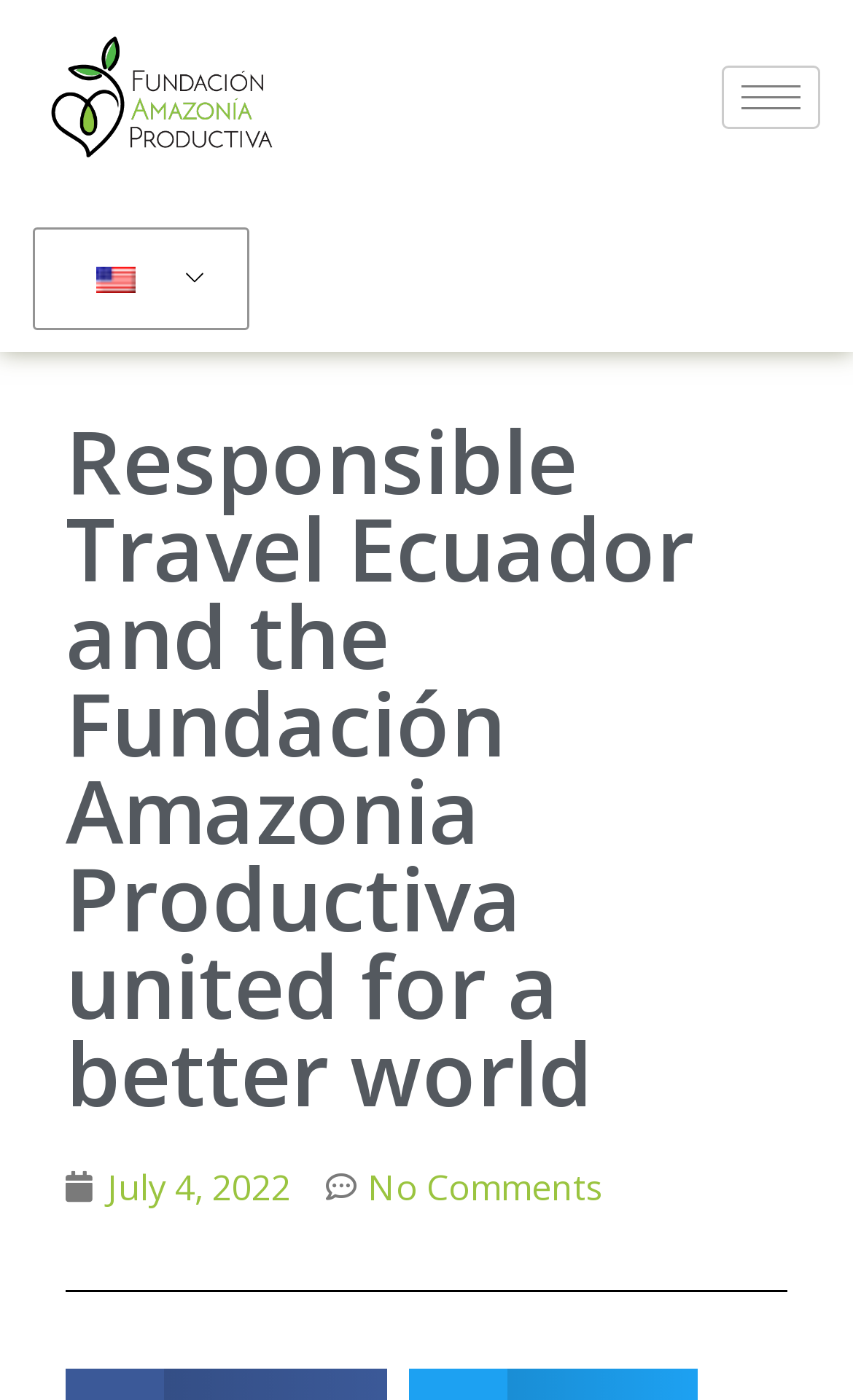Given the description alt="Quiénes somos?", predict the bounding box coordinates of the UI element. Ensure the coordinates are in the format (top-left x, top-left y, bottom-right x, bottom-right y) and all values are between 0 and 1.

[0.038, 0.023, 0.338, 0.115]